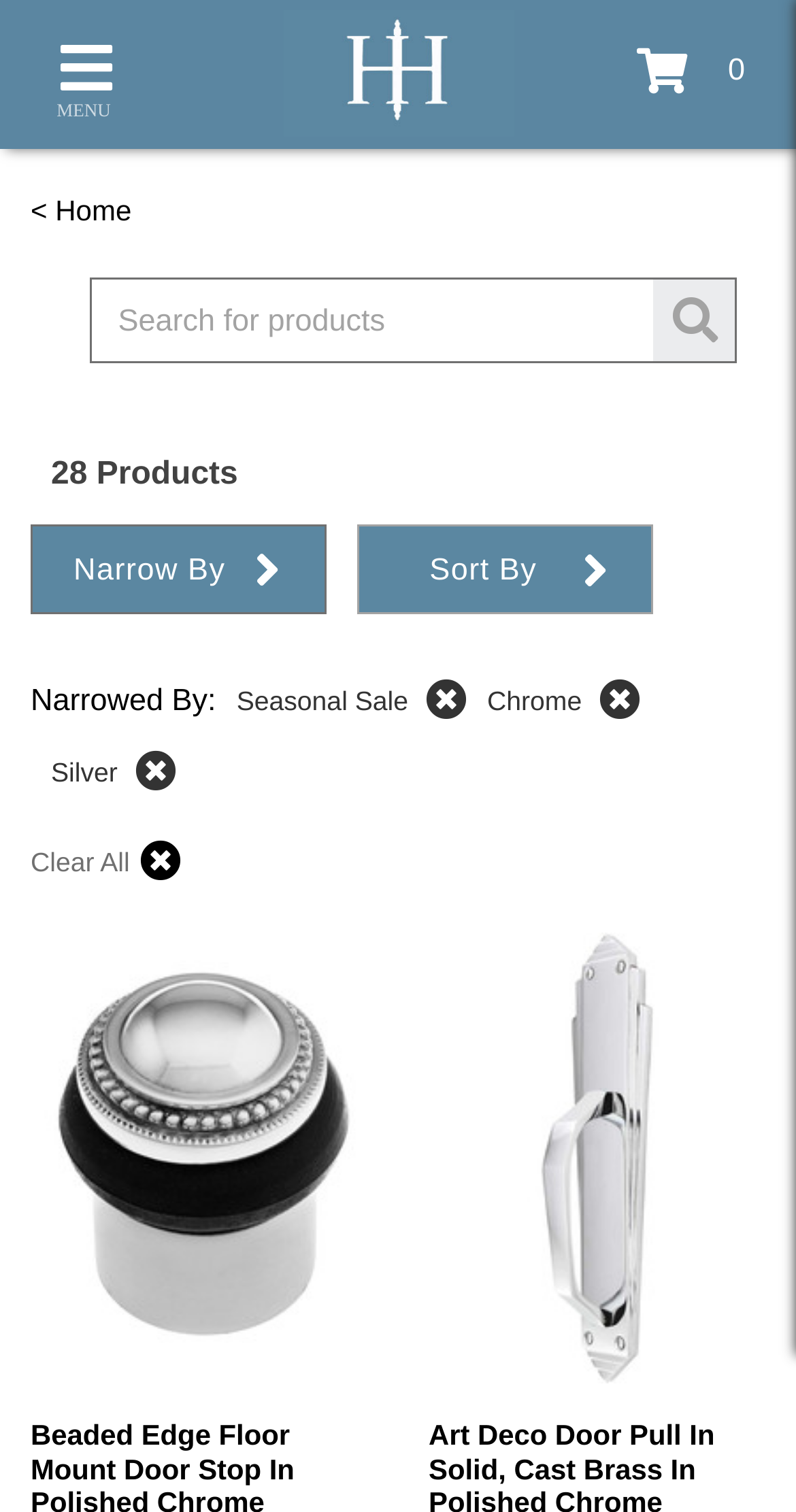Locate the bounding box coordinates of the element that should be clicked to fulfill the instruction: "Open the menu".

[0.013, 0.011, 0.203, 0.082]